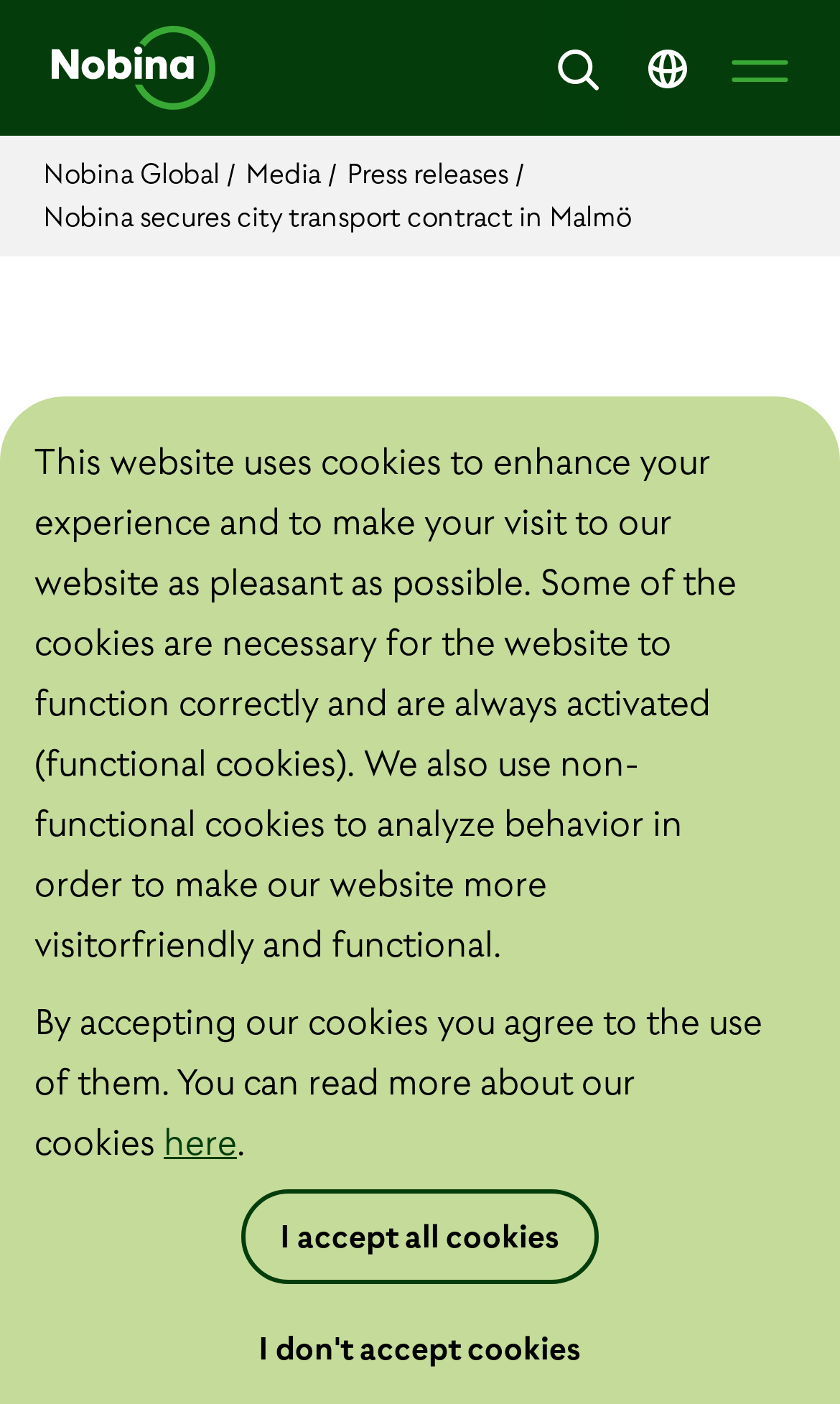Please identify the bounding box coordinates of the region to click in order to complete the task: "Open the menu". The coordinates must be four float numbers between 0 and 1, specified as [left, top, right, bottom].

[0.848, 0.015, 0.961, 0.082]